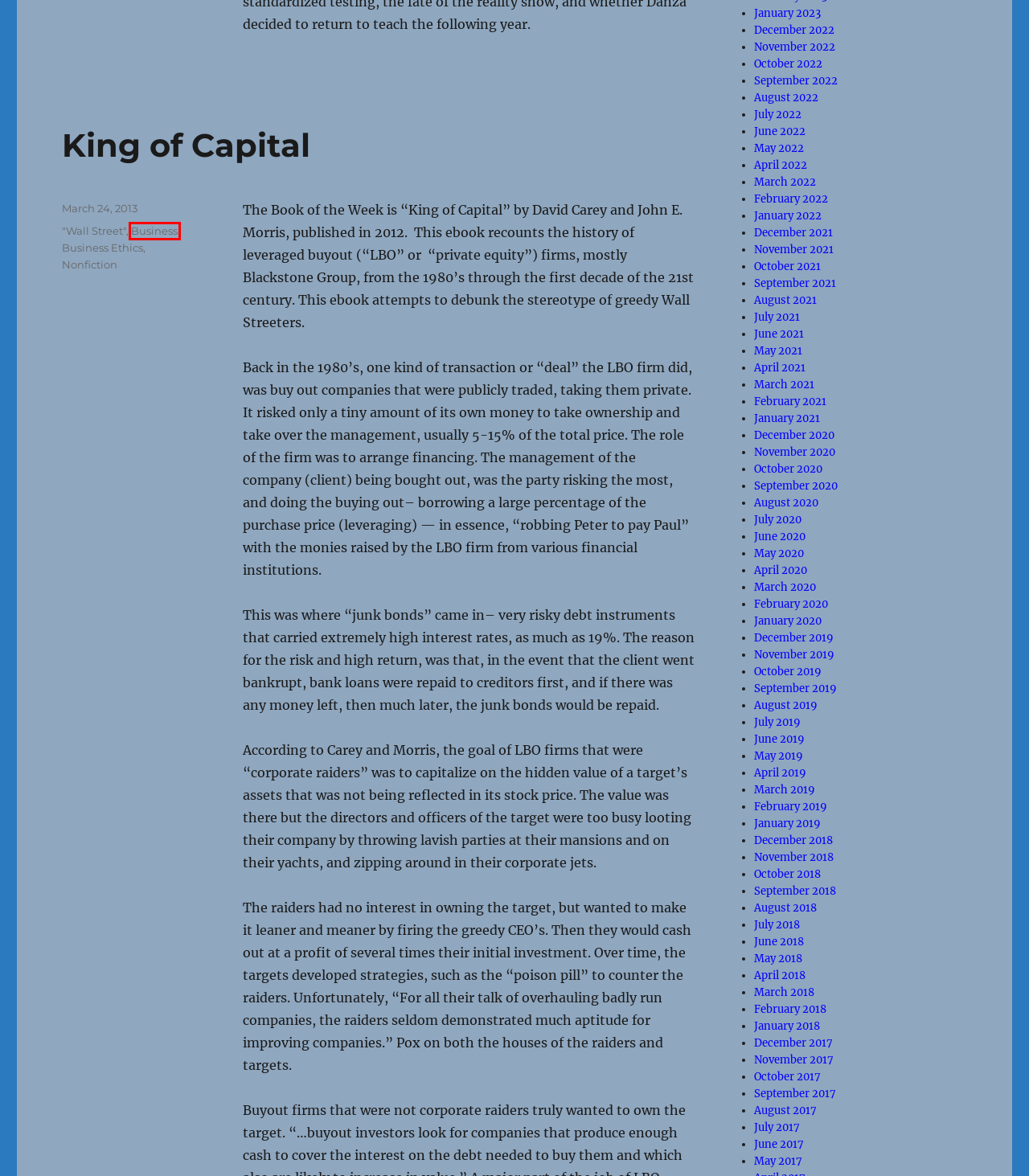You have a screenshot of a webpage with a red rectangle bounding box. Identify the best webpage description that corresponds to the new webpage after clicking the element within the red bounding box. Here are the candidates:
A. September 2022 – education and deconstruction.com
B. May 2019 – education and deconstruction.com
C. April 2019 – education and deconstruction.com
D. February 2020 – education and deconstruction.com
E. June 2022 – education and deconstruction.com
F. February 2019 – education and deconstruction.com
G. Business – education and deconstruction.com
H. October 2020 – education and deconstruction.com

G